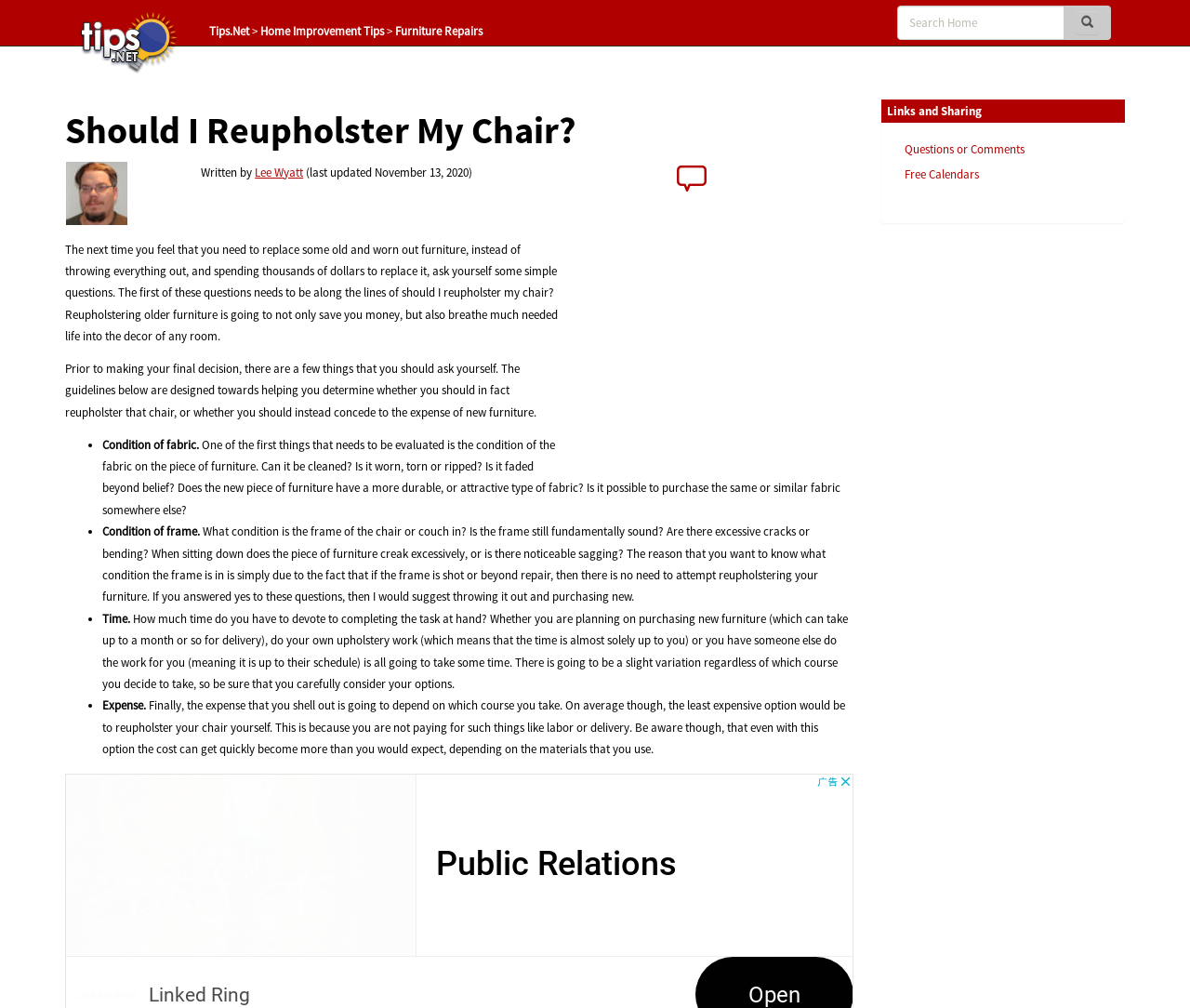Based on the element description: "name="q" placeholder="Search Home"", identify the bounding box coordinates for this UI element. The coordinates must be four float numbers between 0 and 1, listed as [left, top, right, bottom].

[0.754, 0.006, 0.895, 0.04]